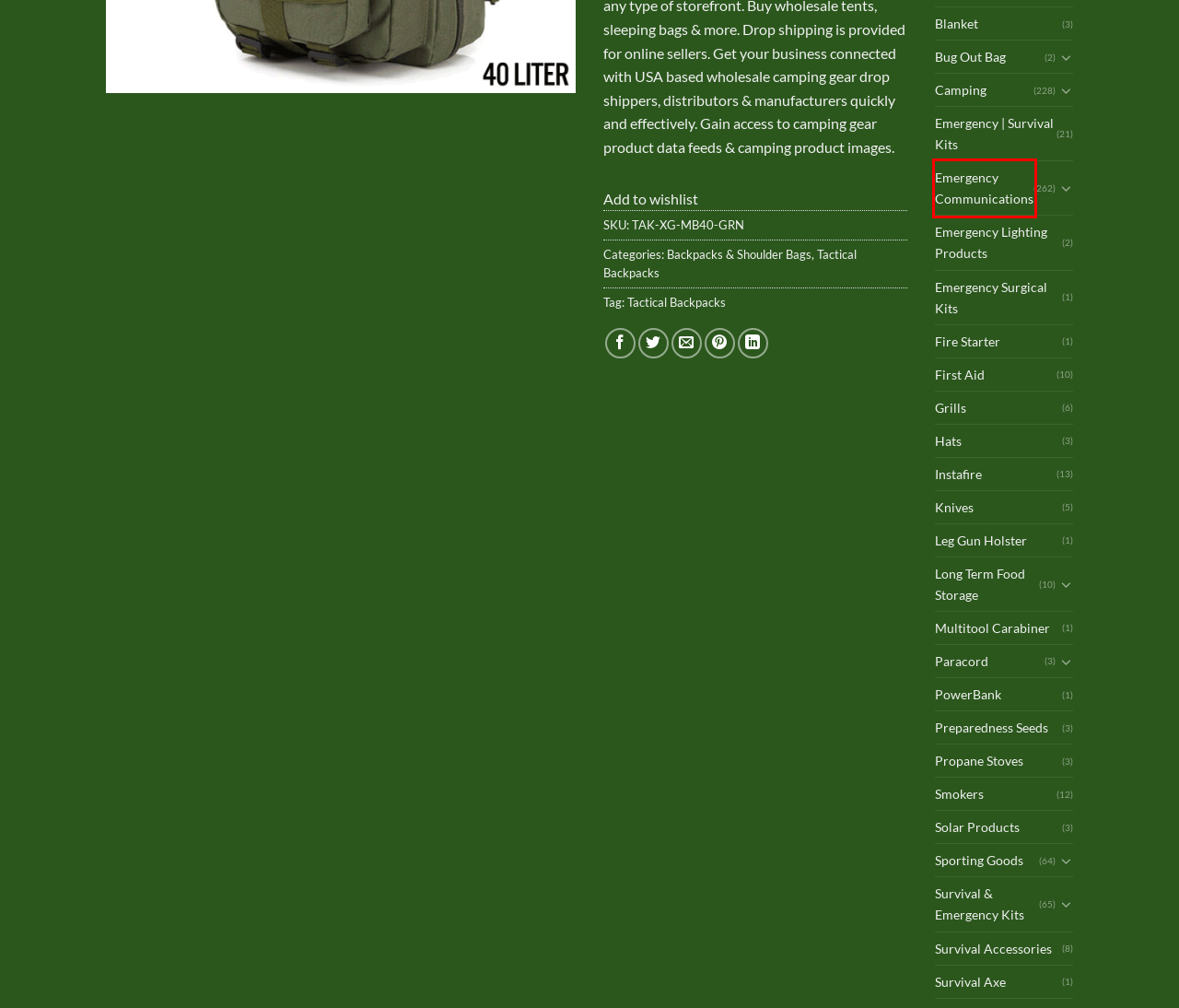You have a screenshot of a webpage with a red bounding box around a UI element. Determine which webpage description best matches the new webpage that results from clicking the element in the bounding box. Here are the candidates:
A. Emergency Communications Archives - Camping Drop Ship | Wholesale
B. Hats Archives - Camping Drop Ship | Wholesale
C. Blanket Archives - Camping Drop Ship | Wholesale
D. Emergency Lighting Products Archives - Camping Drop Ship | Wholesale
E. Long Term Food Storage Archives - Camping Drop Ship | Wholesale
F. Preparedness Seeds Archives - Camping Drop Ship | Wholesale
G. Emergency | Survival Kits Archives - Camping Drop Ship | Wholesale
H. Multitool Carabiner Archives - Camping Drop Ship | Wholesale

A